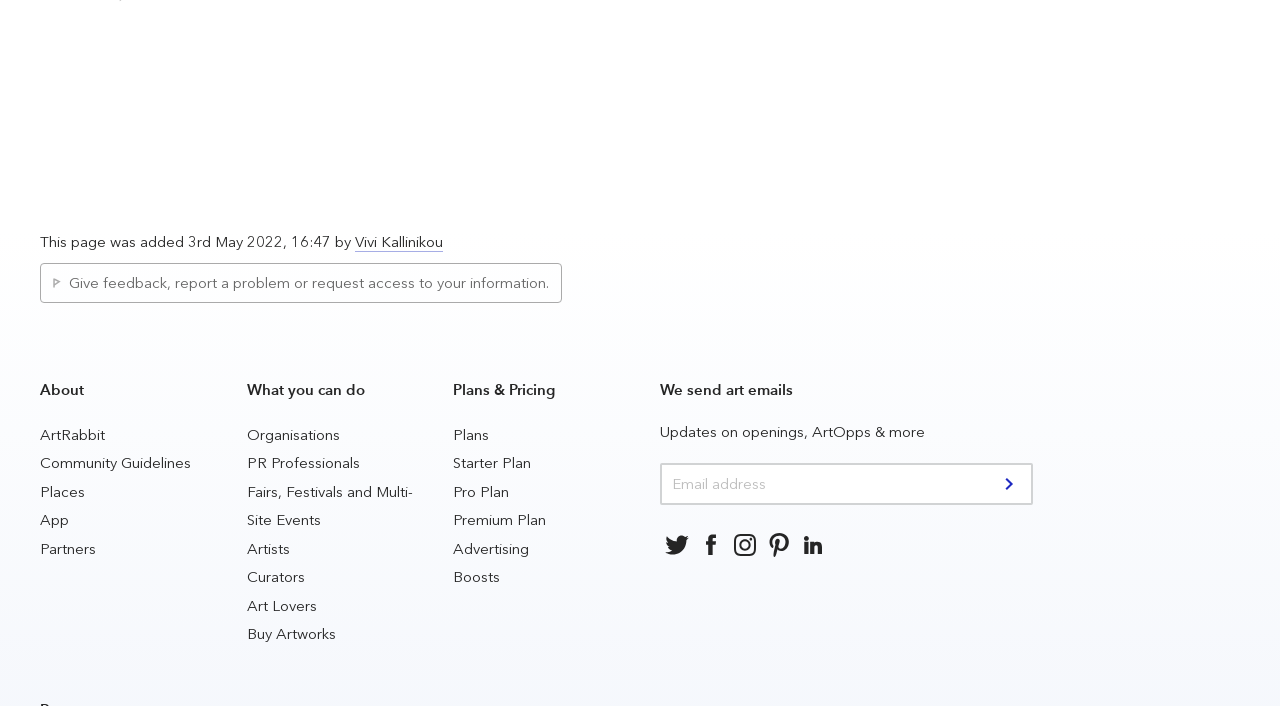Provide a short, one-word or phrase answer to the question below:
How many social media platforms can be followed?

5